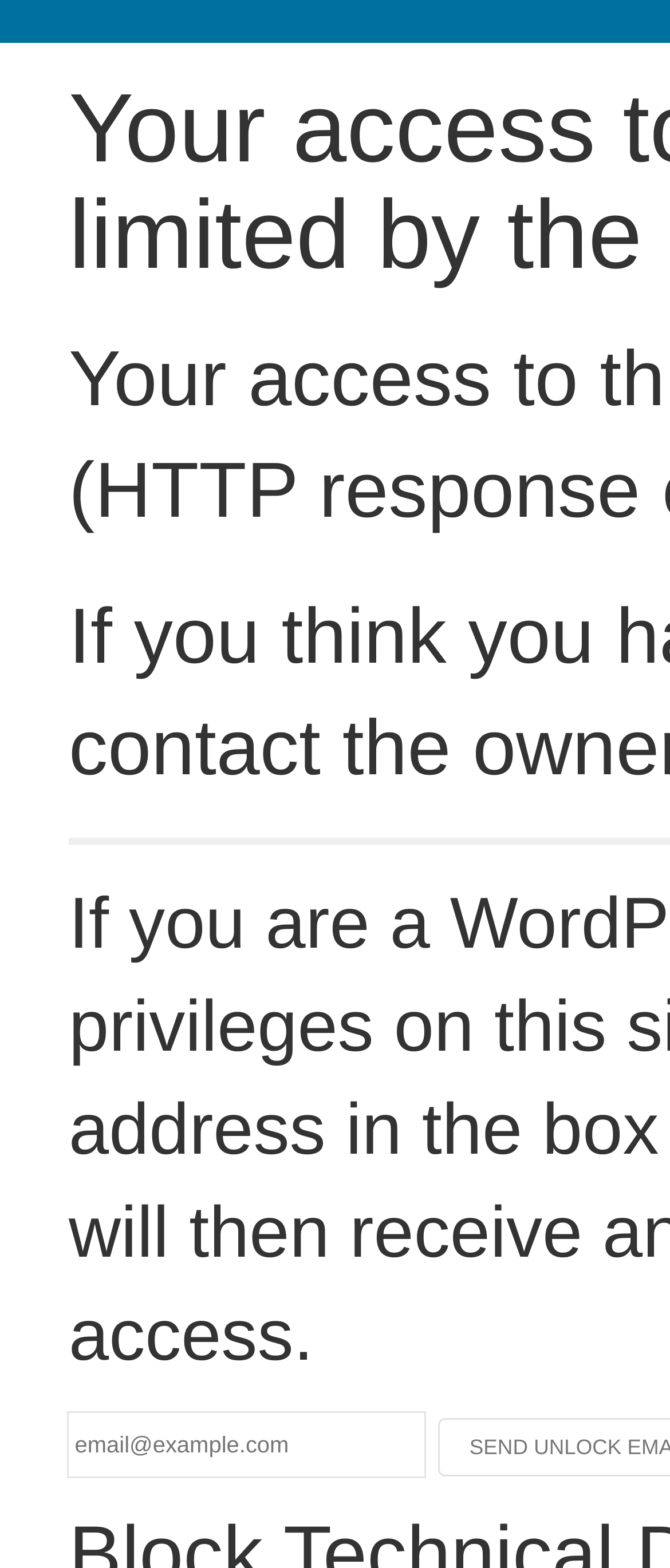Given the element description "name="email" placeholder="email@example.com"" in the screenshot, predict the bounding box coordinates of that UI element.

[0.103, 0.902, 0.633, 0.942]